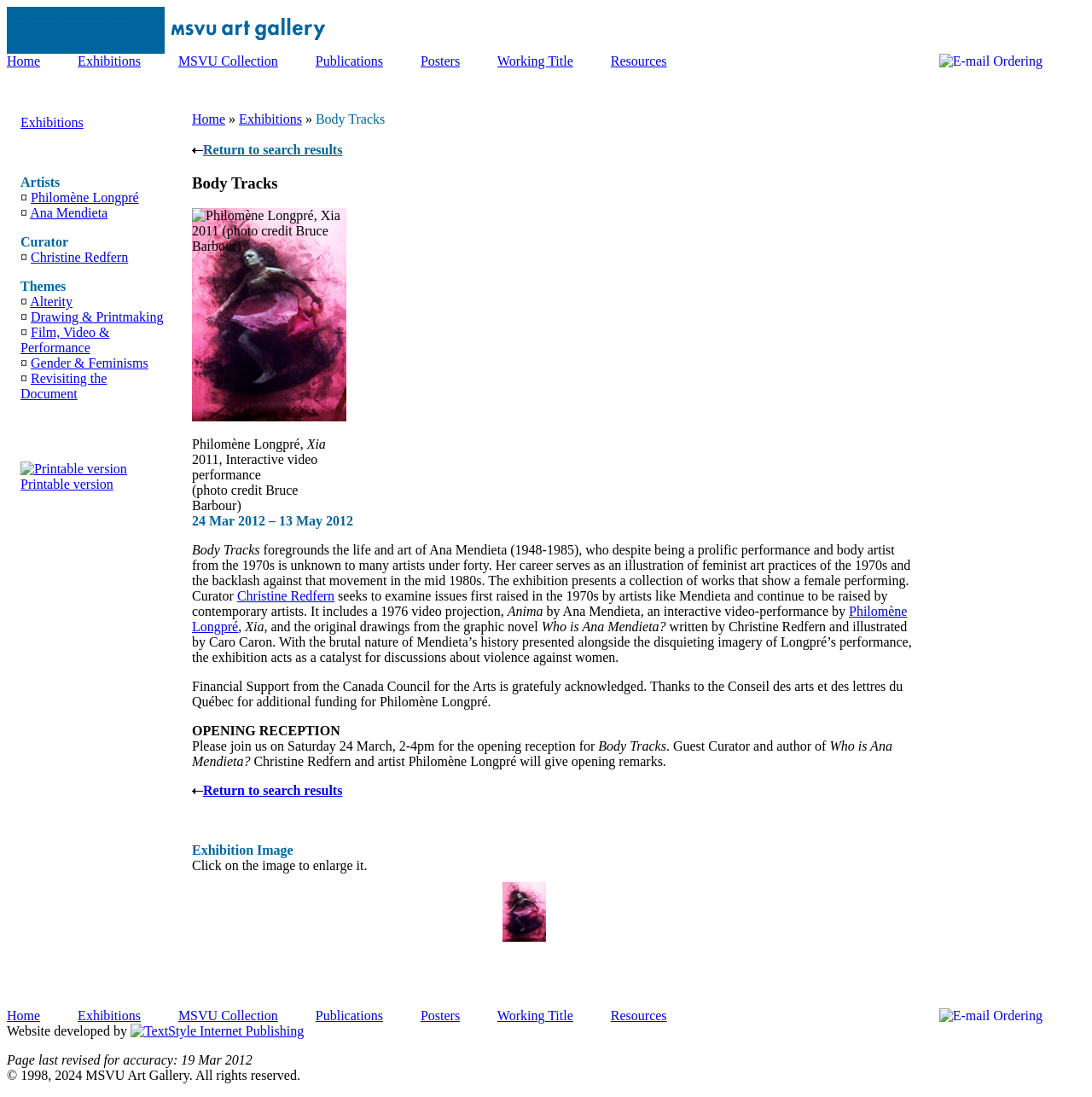Highlight the bounding box coordinates of the element that should be clicked to carry out the following instruction: "Enlarge the exhibition image". The coordinates must be given as four float numbers ranging from 0 to 1, i.e., [left, top, right, bottom].

[0.176, 0.769, 0.269, 0.782]